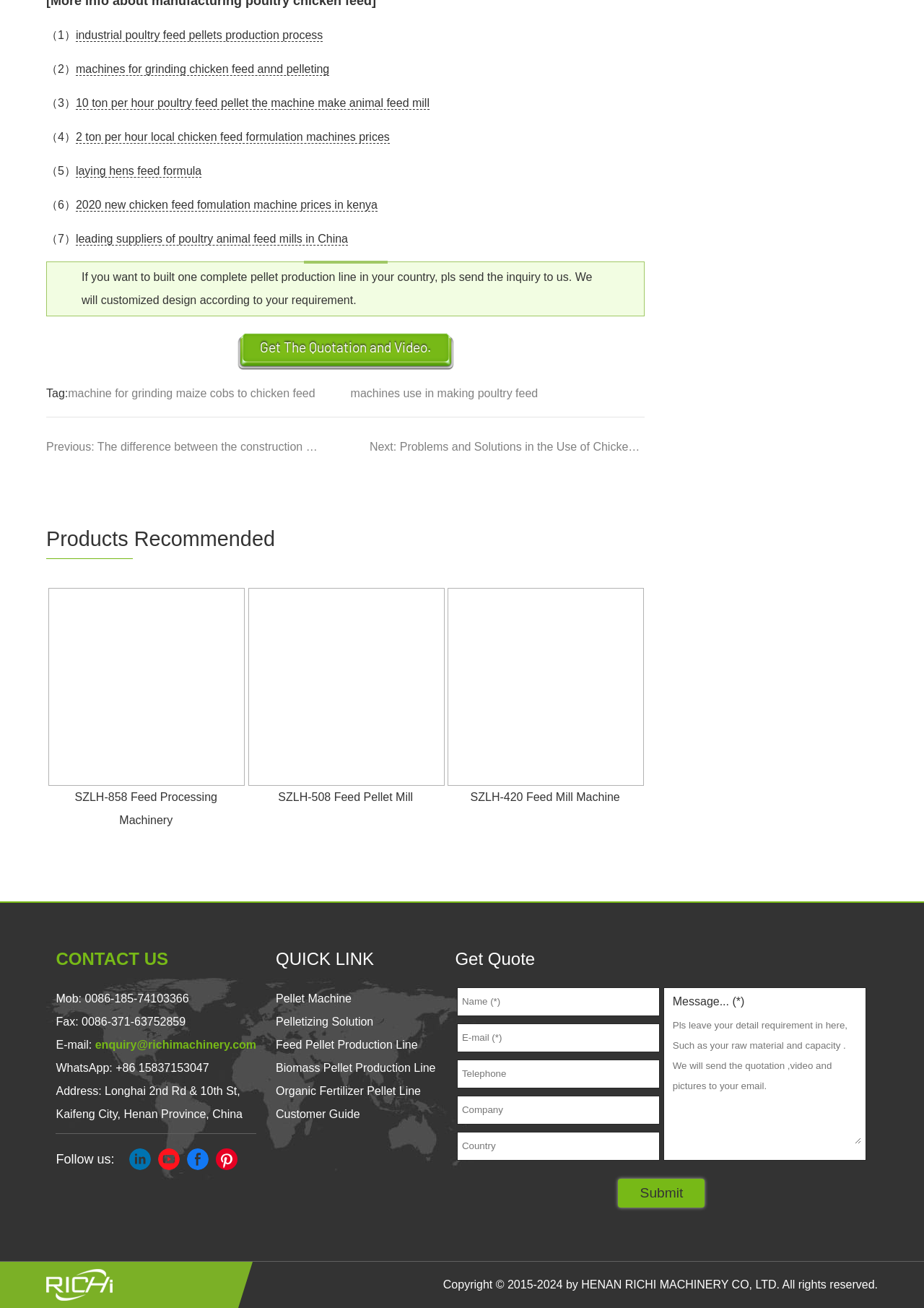Using the webpage screenshot, find the UI element described by name="company" placeholder="Company". Provide the bounding box coordinates in the format (top-left x, top-left y, bottom-right x, bottom-right y), ensuring all values are floating point numbers between 0 and 1.

[0.495, 0.838, 0.714, 0.86]